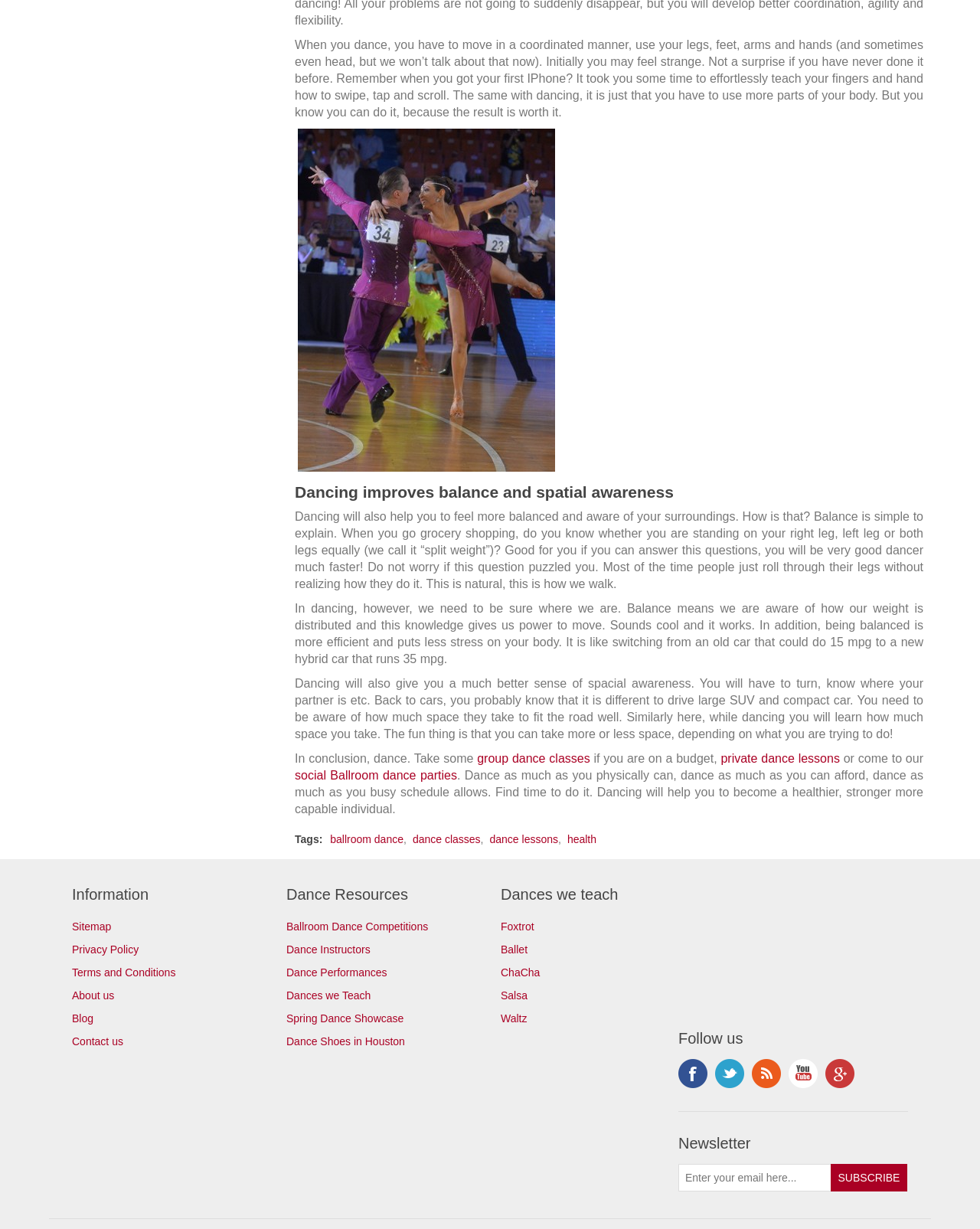Identify the bounding box coordinates for the element that needs to be clicked to fulfill this instruction: "Enter email address in the newsletter textbox". Provide the coordinates in the format of four float numbers between 0 and 1: [left, top, right, bottom].

[0.692, 0.947, 0.848, 0.969]